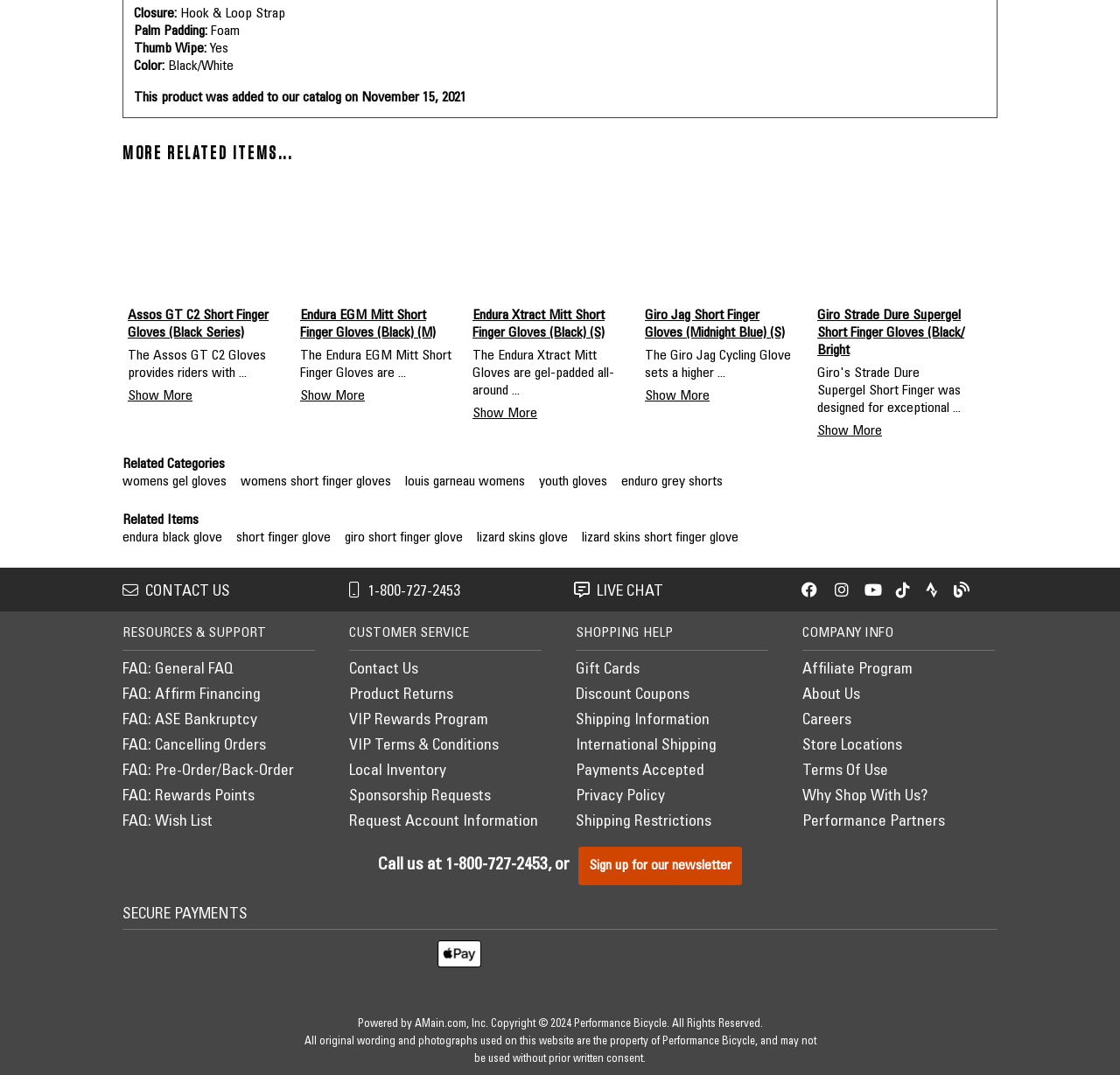Determine the bounding box coordinates of the clickable region to follow the instruction: "Chat with us".

[0.311, 0.544, 0.411, 0.558]